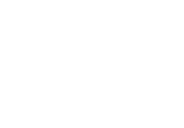What is emphasized by the logo's design?
Please provide a detailed and comprehensive answer to the question.

The logo's design signifies the institution's identity and values, emphasizing its role in shaping future careers through innovative programs and partnerships, which is a key aspect of Oakland University's mission.